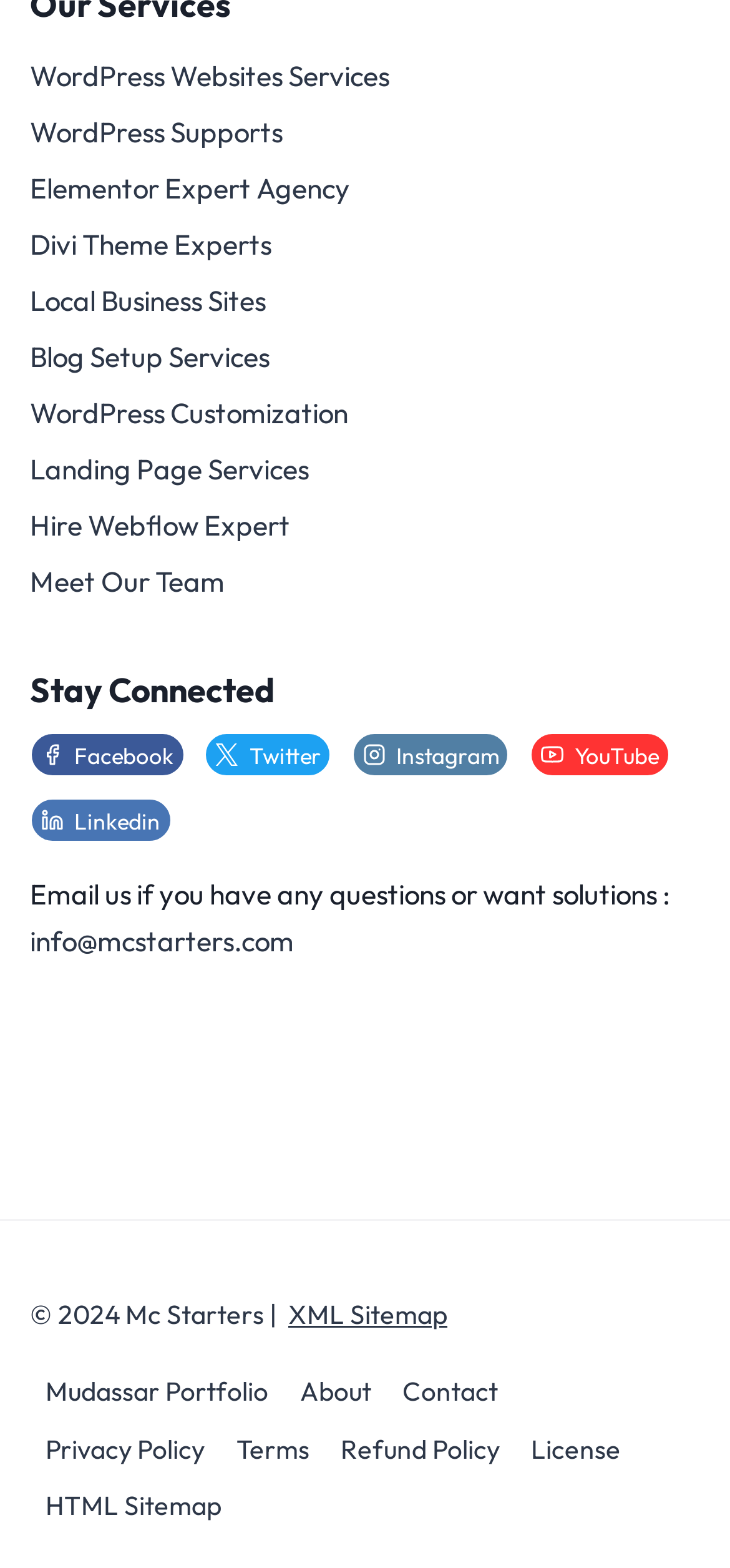Provide the bounding box coordinates of the HTML element this sentence describes: "Meet Our Team". The bounding box coordinates consist of four float numbers between 0 and 1, i.e., [left, top, right, bottom].

[0.041, 0.353, 0.959, 0.389]